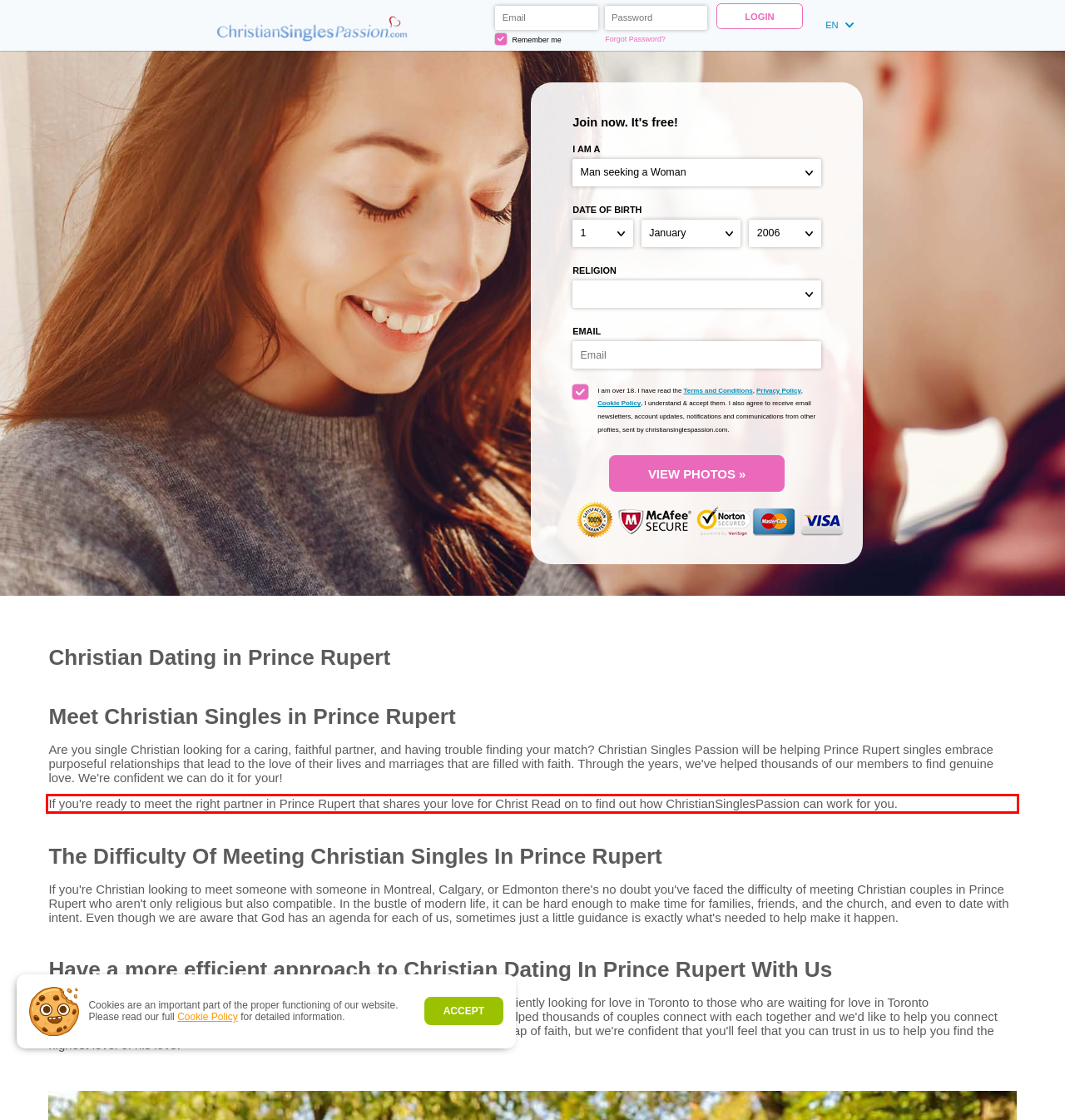Please identify the text within the red rectangular bounding box in the provided webpage screenshot.

If you're ready to meet the right partner in Prince Rupert that shares your love for Christ Read on to find out how ChristianSinglesPassion can work for you.